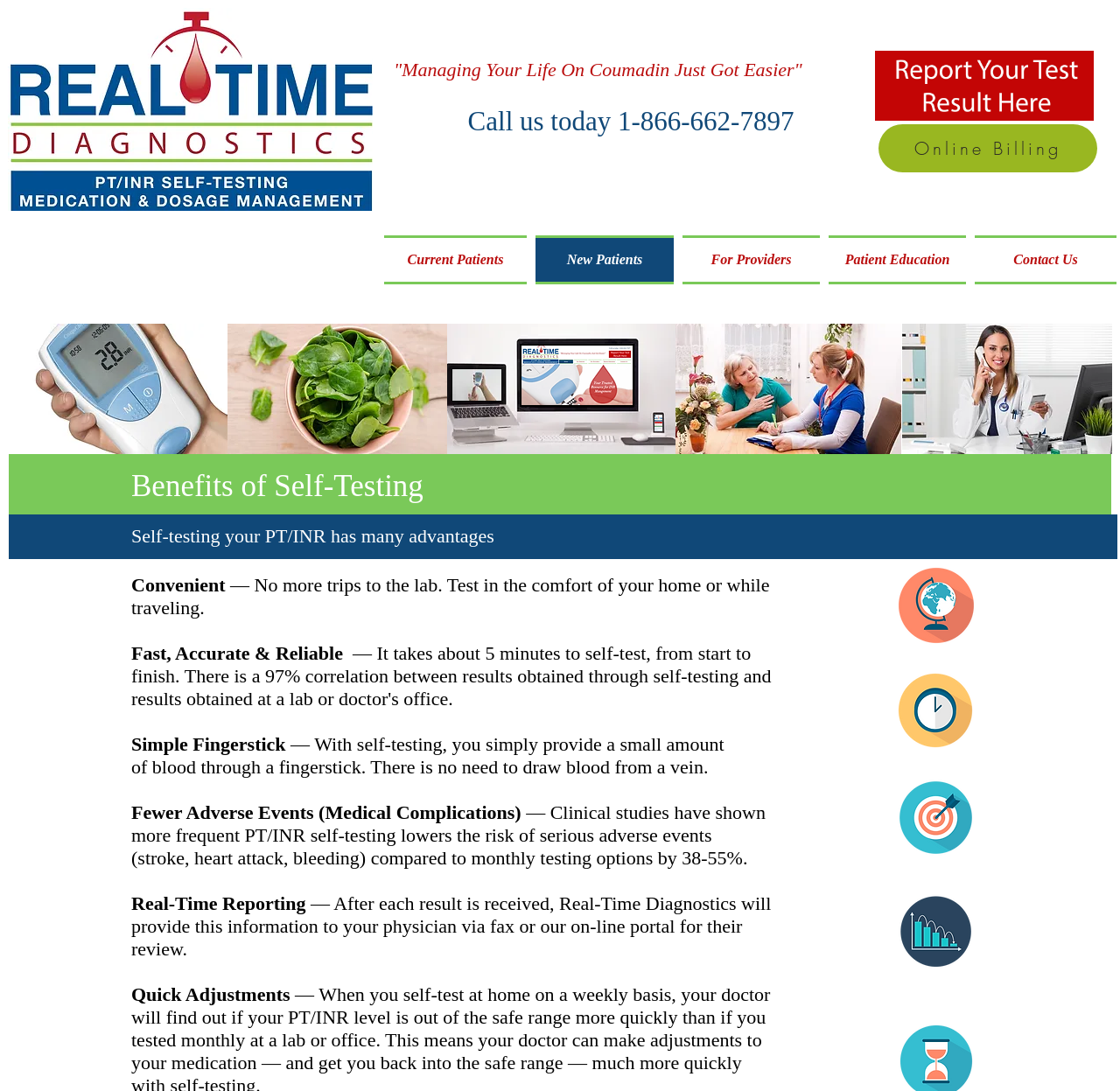What is the benefit of self-testing?
Offer a detailed and exhaustive answer to the question.

One of the benefits of self-testing is fewer adverse events, which is mentioned in the static text 'Fewer Adverse Events (Medical Complications)' and further explained in the subsequent text.